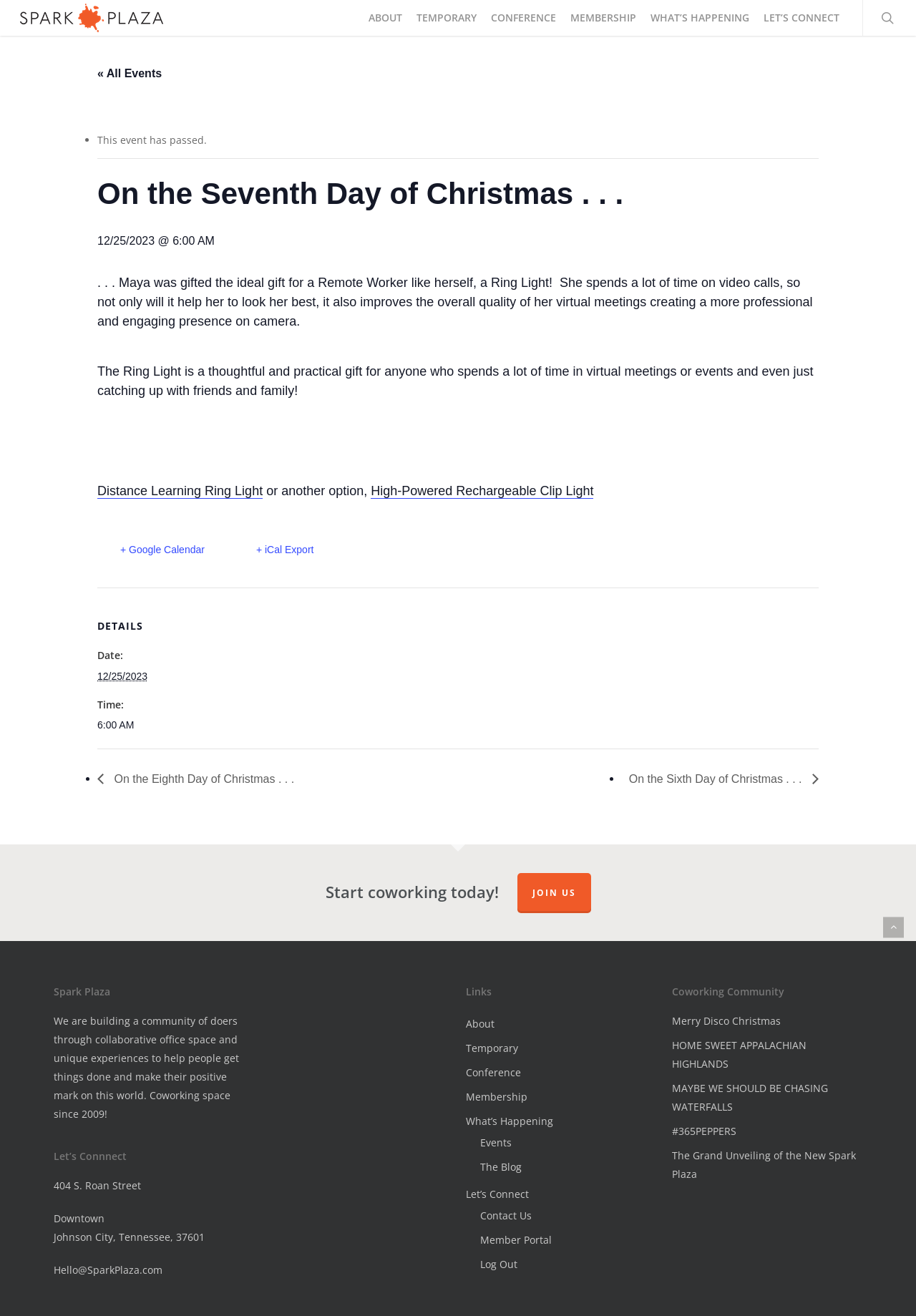Please specify the bounding box coordinates of the element that should be clicked to execute the given instruction: 'Get quick contact information'. Ensure the coordinates are four float numbers between 0 and 1, expressed as [left, top, right, bottom].

None